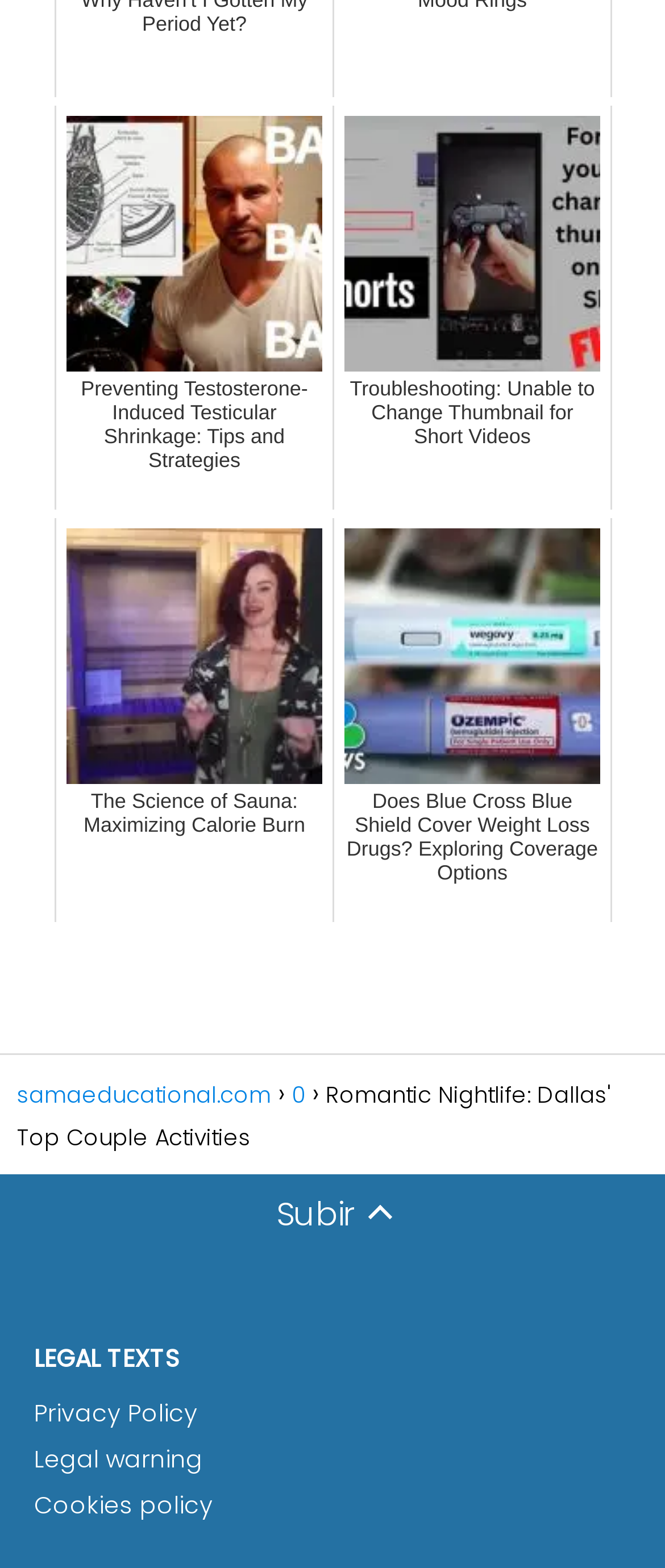Determine the bounding box coordinates (top-left x, top-left y, bottom-right x, bottom-right y) of the UI element described in the following text: 0

[0.438, 0.688, 0.459, 0.709]